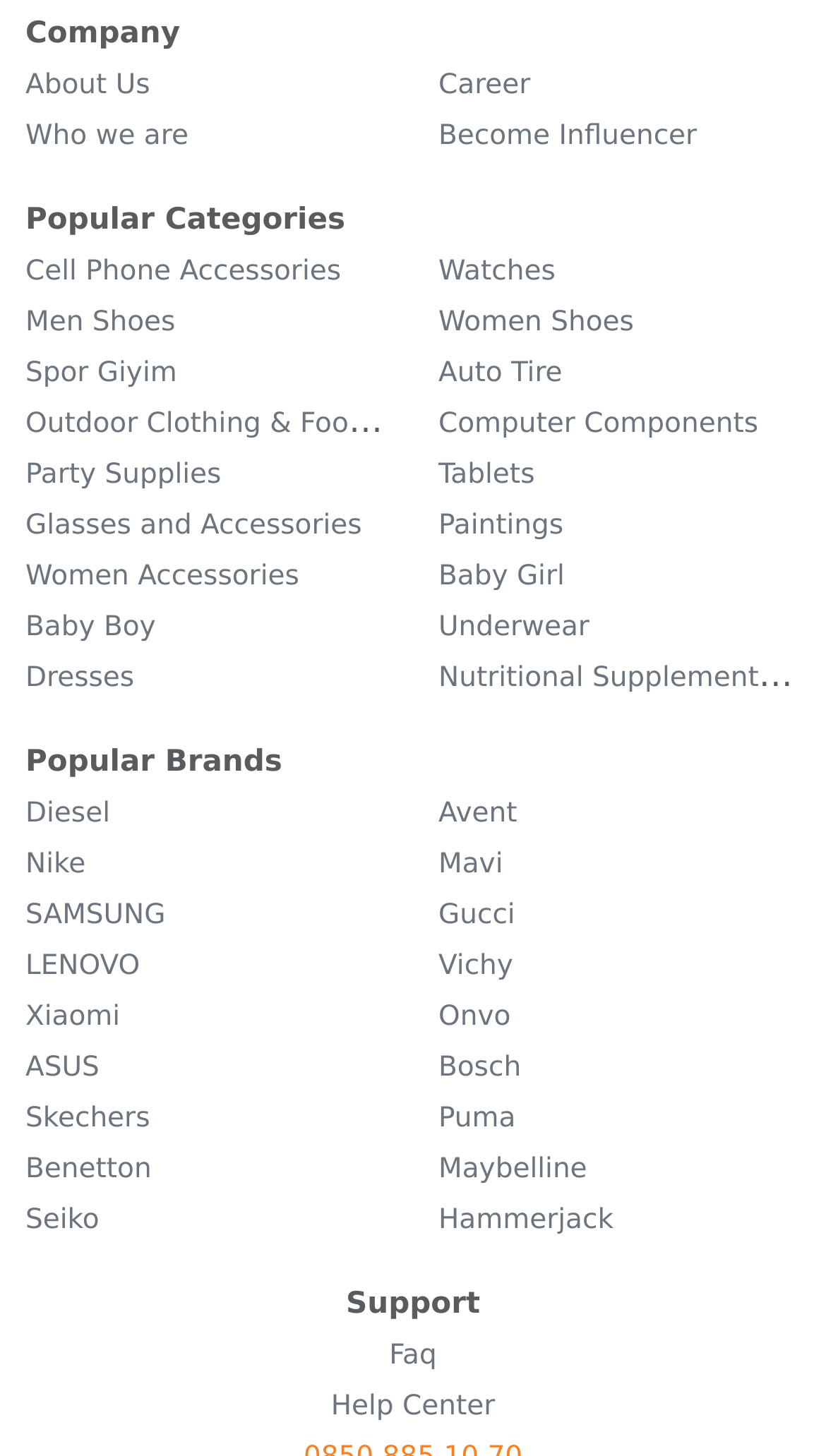Locate the bounding box coordinates of the area where you should click to accomplish the instruction: "Get help from Faq".

[0.471, 0.92, 0.529, 0.942]